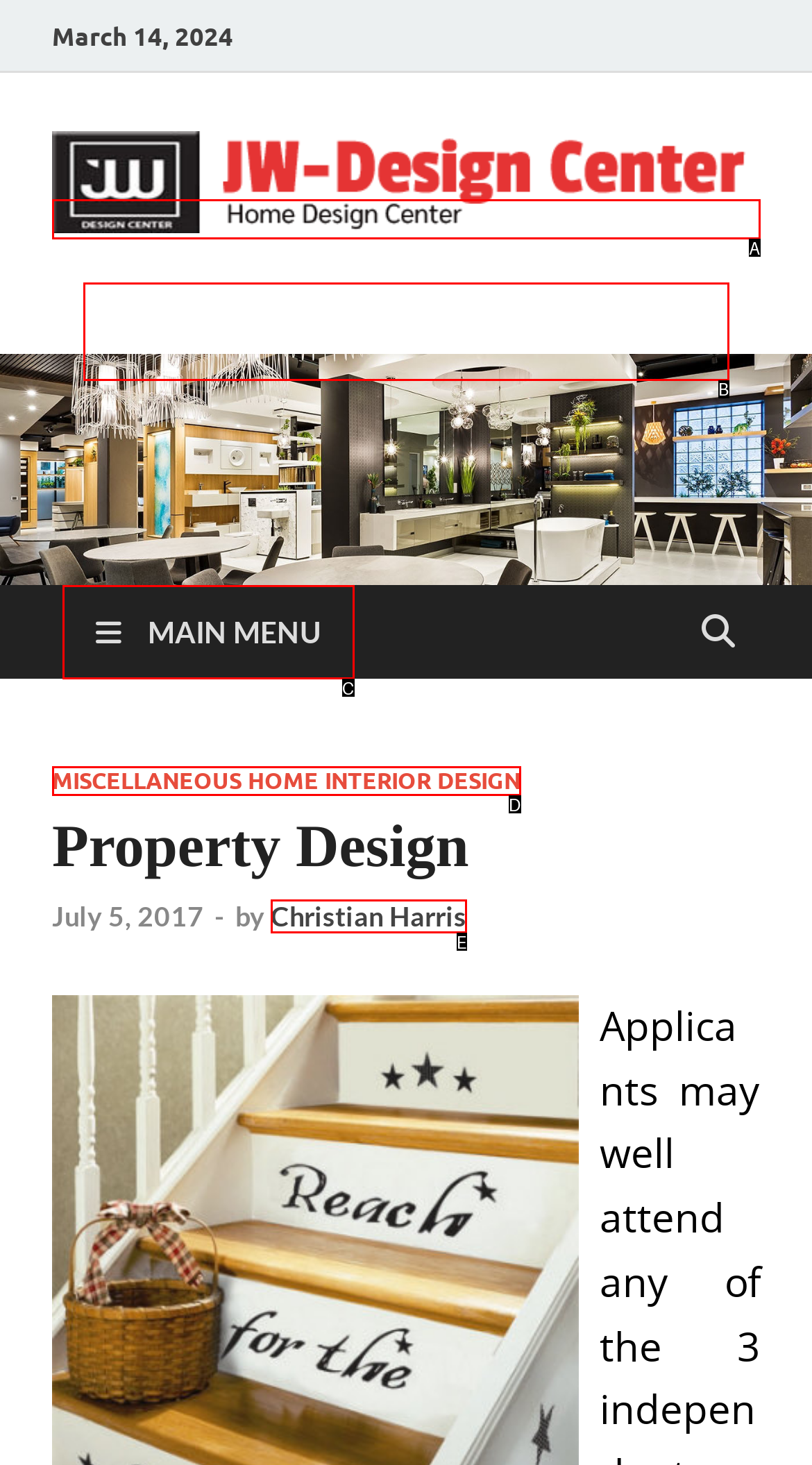Which HTML element matches the description: Miscellaneous Home Interior Design the best? Answer directly with the letter of the chosen option.

D